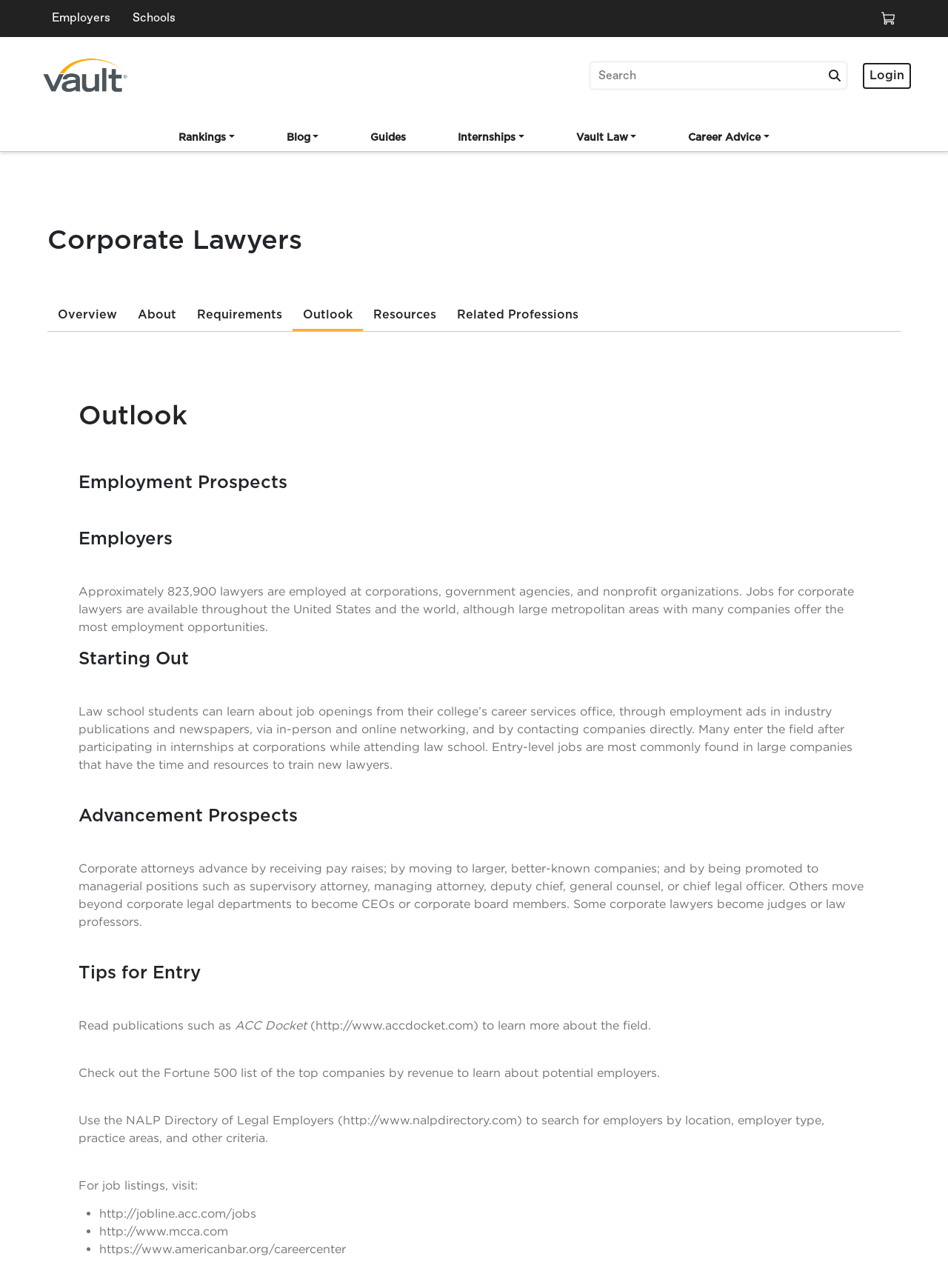Provide the bounding box coordinates of the area you need to click to execute the following instruction: "Select the 'Rankings' tab".

[0.177, 0.099, 0.258, 0.118]